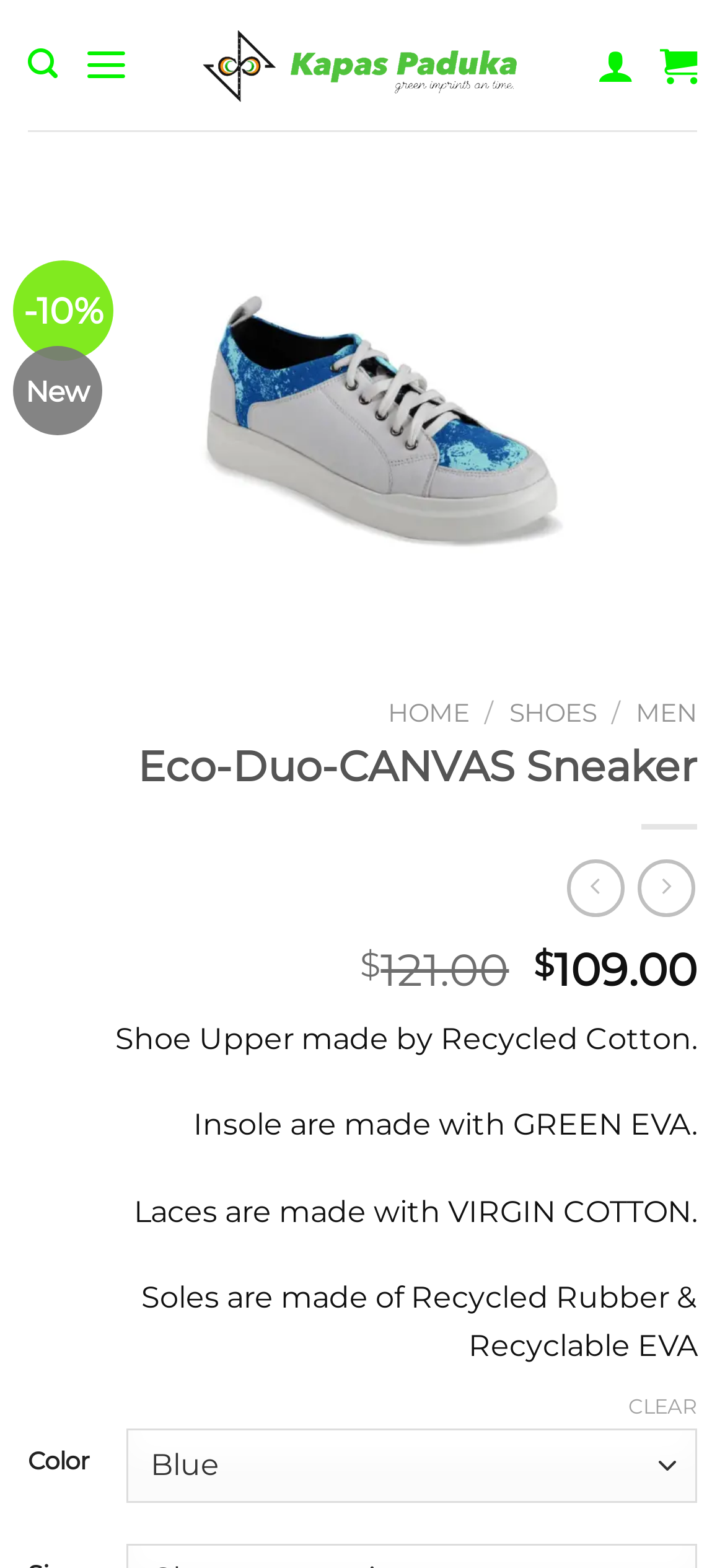Please identify the bounding box coordinates for the region that you need to click to follow this instruction: "Clear the color selection".

[0.867, 0.888, 0.962, 0.905]